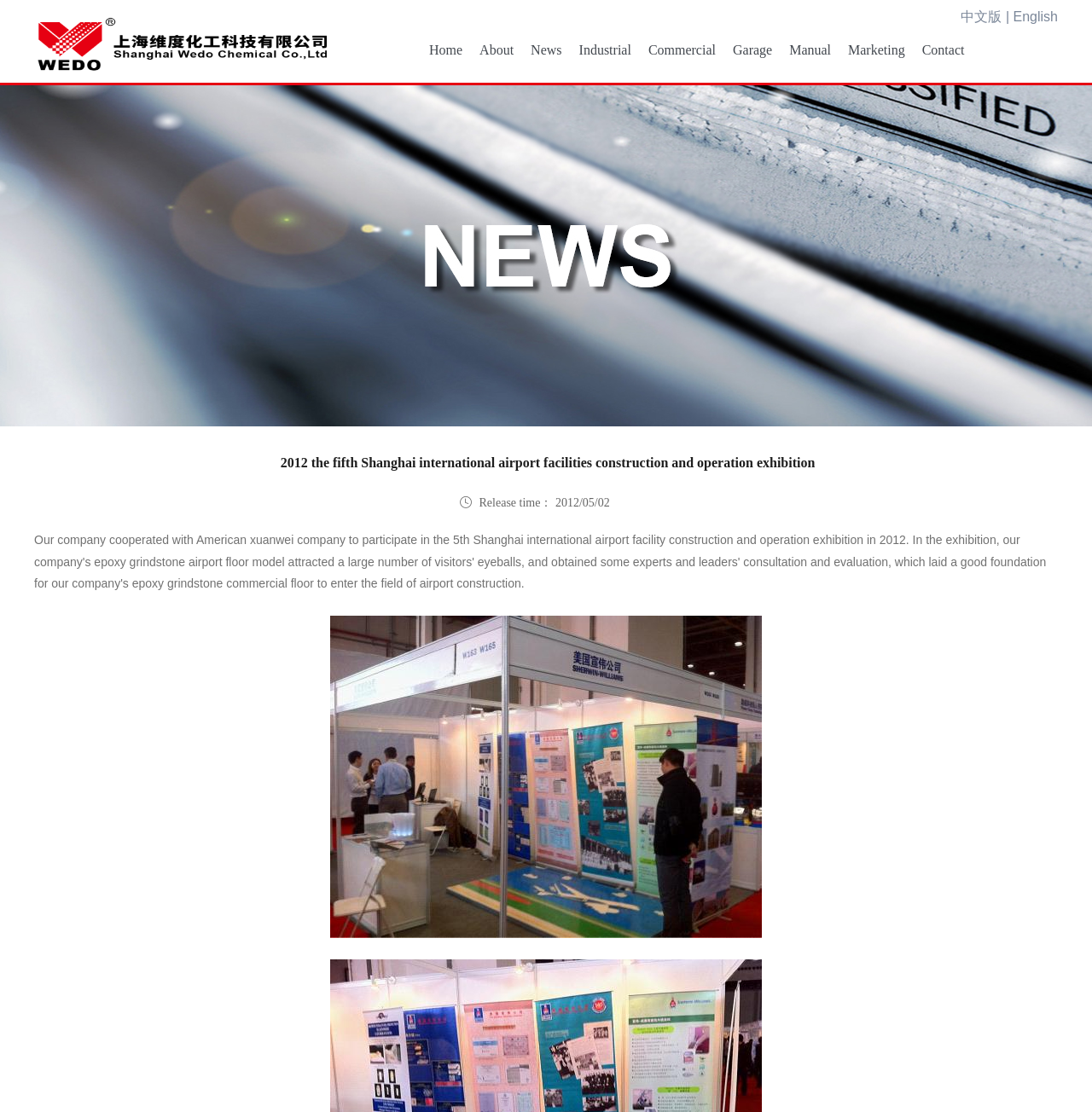Please find and report the bounding box coordinates of the element to click in order to perform the following action: "Click the 'Home' link". The coordinates should be expressed as four float numbers between 0 and 1, in the format [left, top, right, bottom].

[0.393, 0.028, 0.424, 0.061]